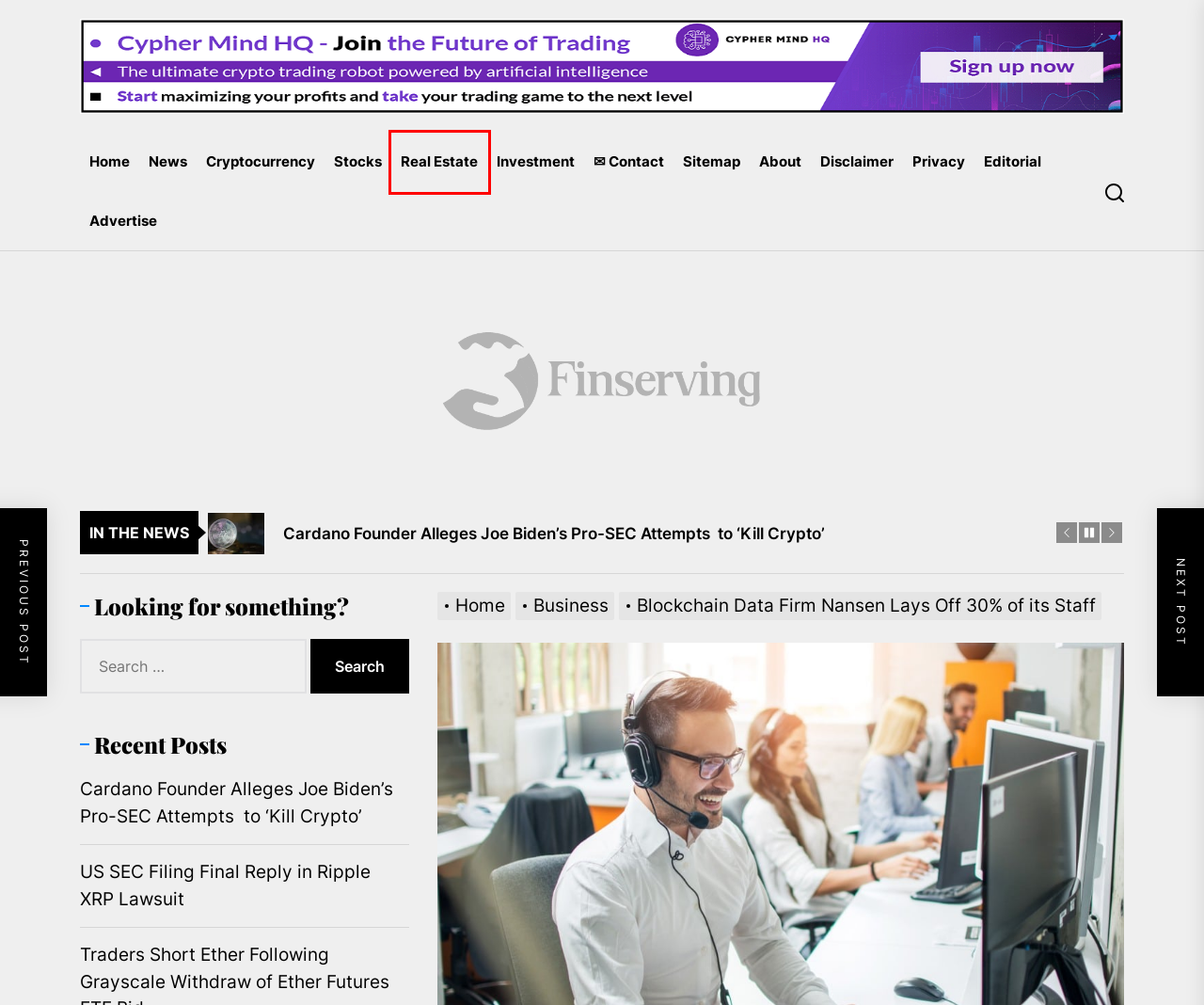You are provided with a screenshot of a webpage that includes a red rectangle bounding box. Please choose the most appropriate webpage description that matches the new webpage after clicking the element within the red bounding box. Here are the candidates:
A. A Beginner Guide to Understanding Zero-Knowledge Proofs - Finserving
B. Advertise | Finserving
C. Editorial Policy | Finserving
D. News | Finserving
E. US SEC Filing Final Reply in Ripple XRP Lawsuit | Finserving
F. Cypher Mind HQ Artificial Intelligence Crypto Trading Robot
G. Cryptocurrency | Finserving
H. Real Estate | Finserving

H